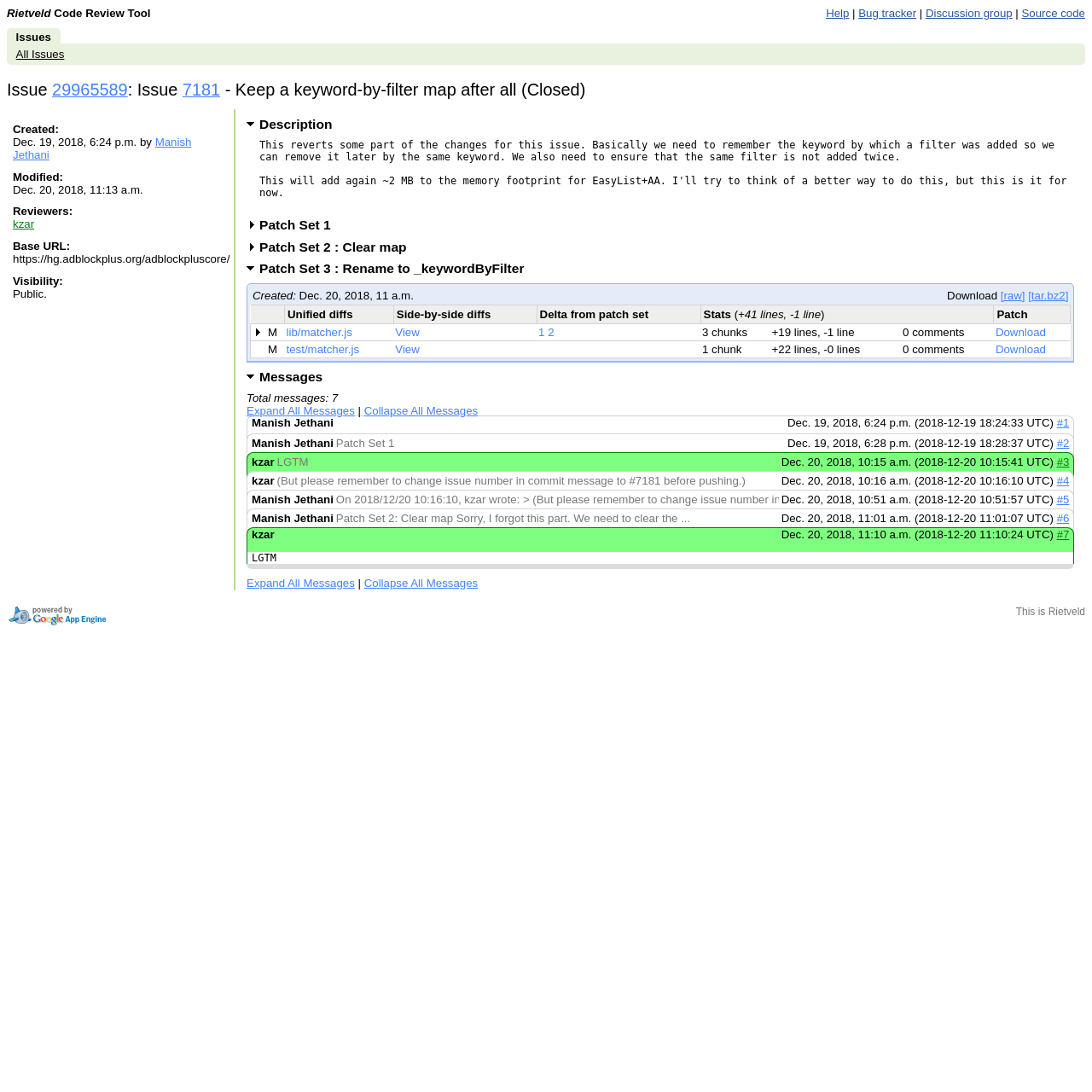Please identify the bounding box coordinates of where to click in order to follow the instruction: "Expand all messages".

[0.226, 0.37, 0.325, 0.382]